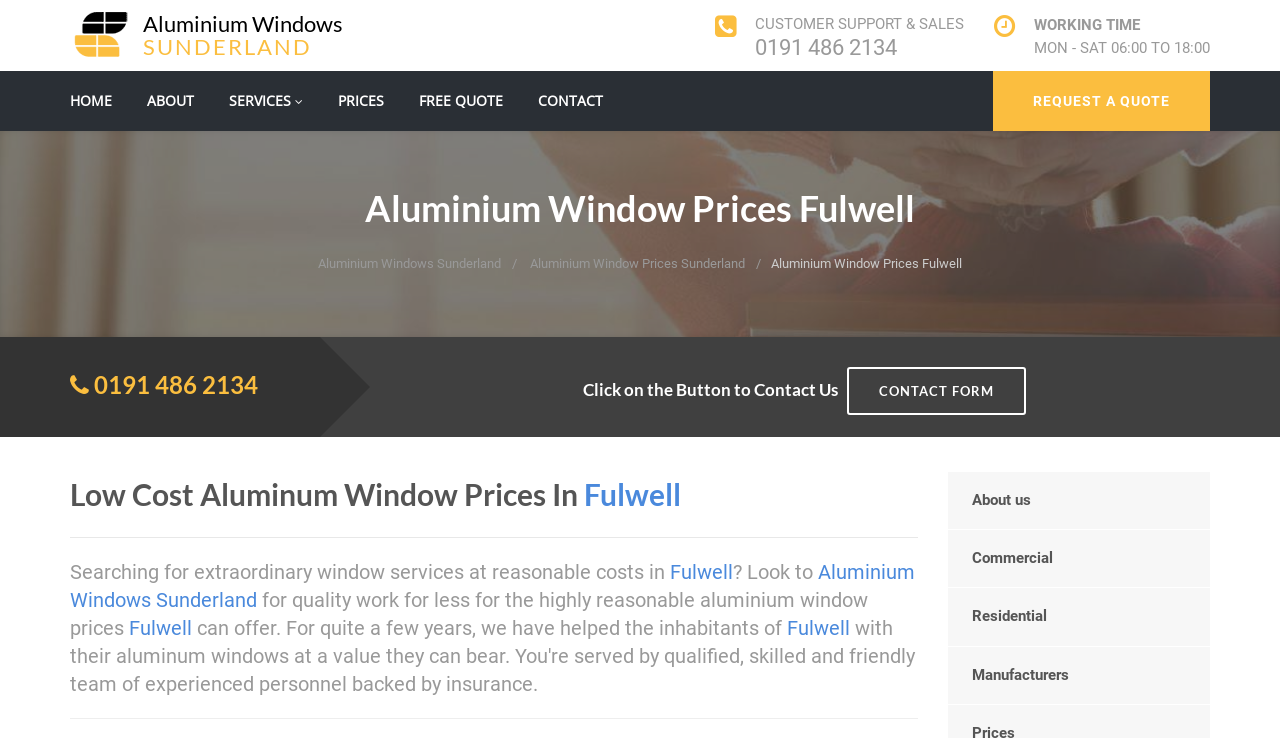Locate the bounding box coordinates of the element that needs to be clicked to carry out the instruction: "Request a quote". The coordinates should be given as four float numbers ranging from 0 to 1, i.e., [left, top, right, bottom].

[0.776, 0.096, 0.945, 0.177]